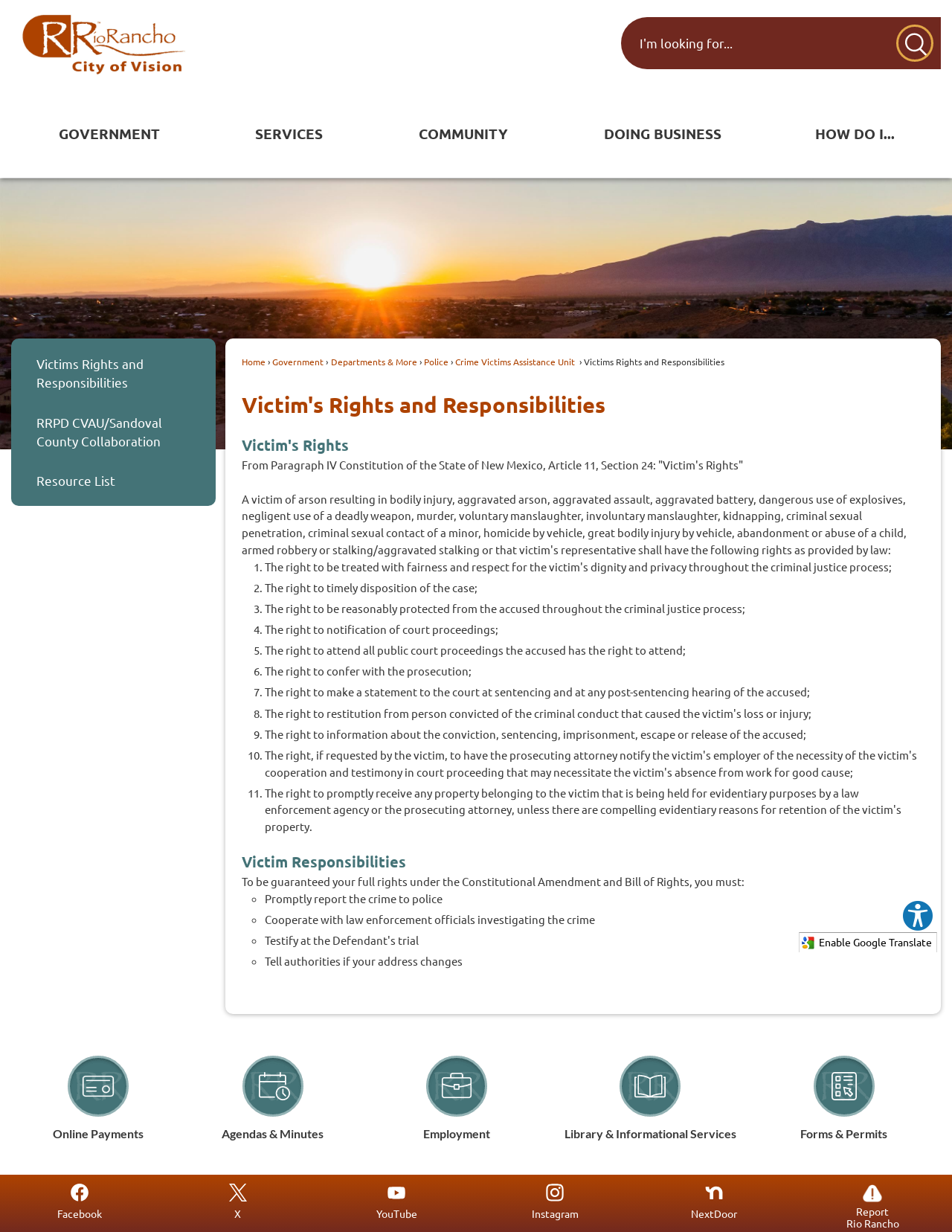Locate the bounding box coordinates of the region to be clicked to comply with the following instruction: "Enable Google Translate". The coordinates must be four float numbers between 0 and 1, in the form [left, top, right, bottom].

[0.839, 0.757, 0.984, 0.773]